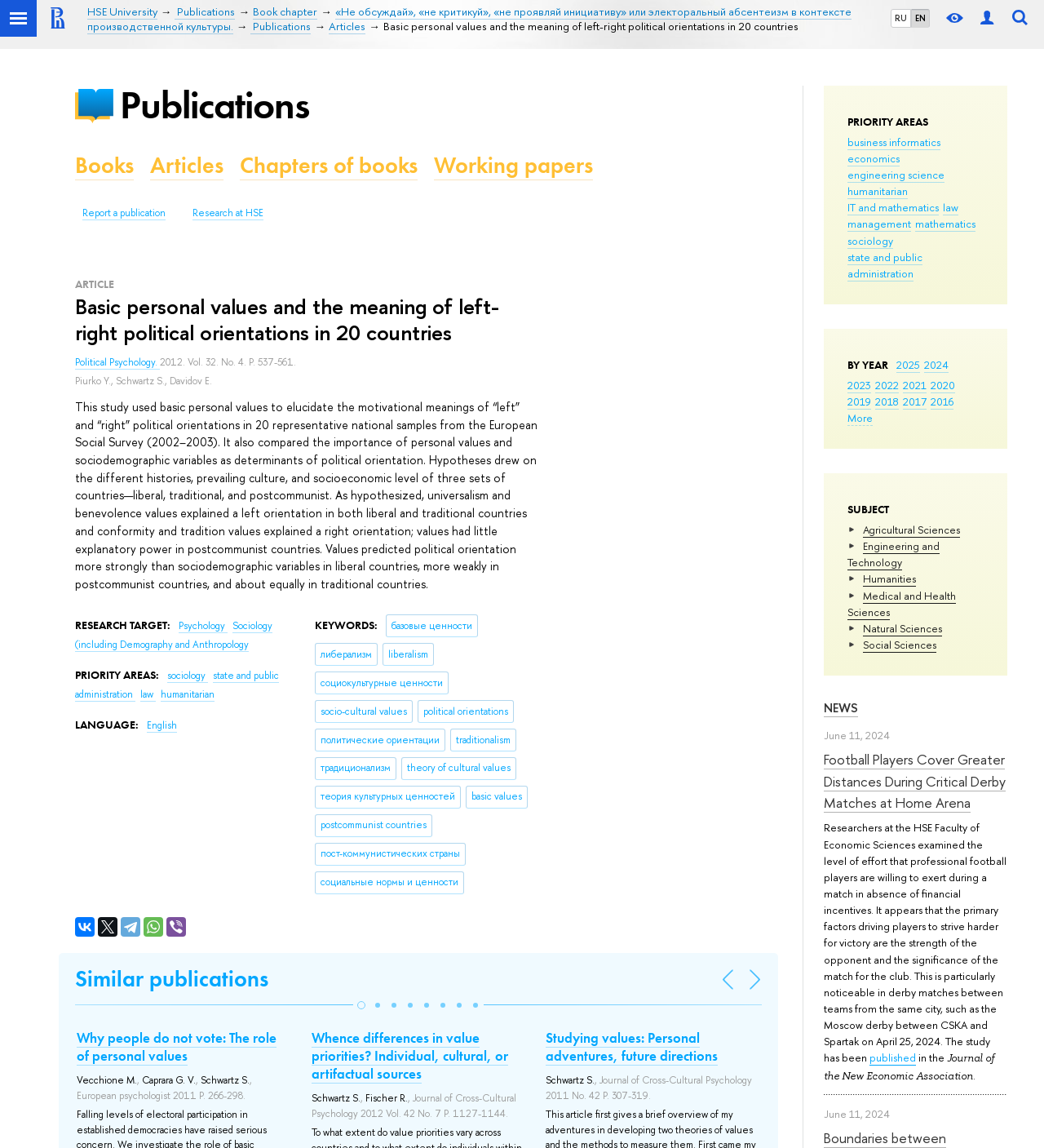Locate the bounding box coordinates of the element I should click to achieve the following instruction: "View article 'Football Players Cover Greater Distances During Critical Derby Matches at Home Arena'".

[0.789, 0.653, 0.963, 0.708]